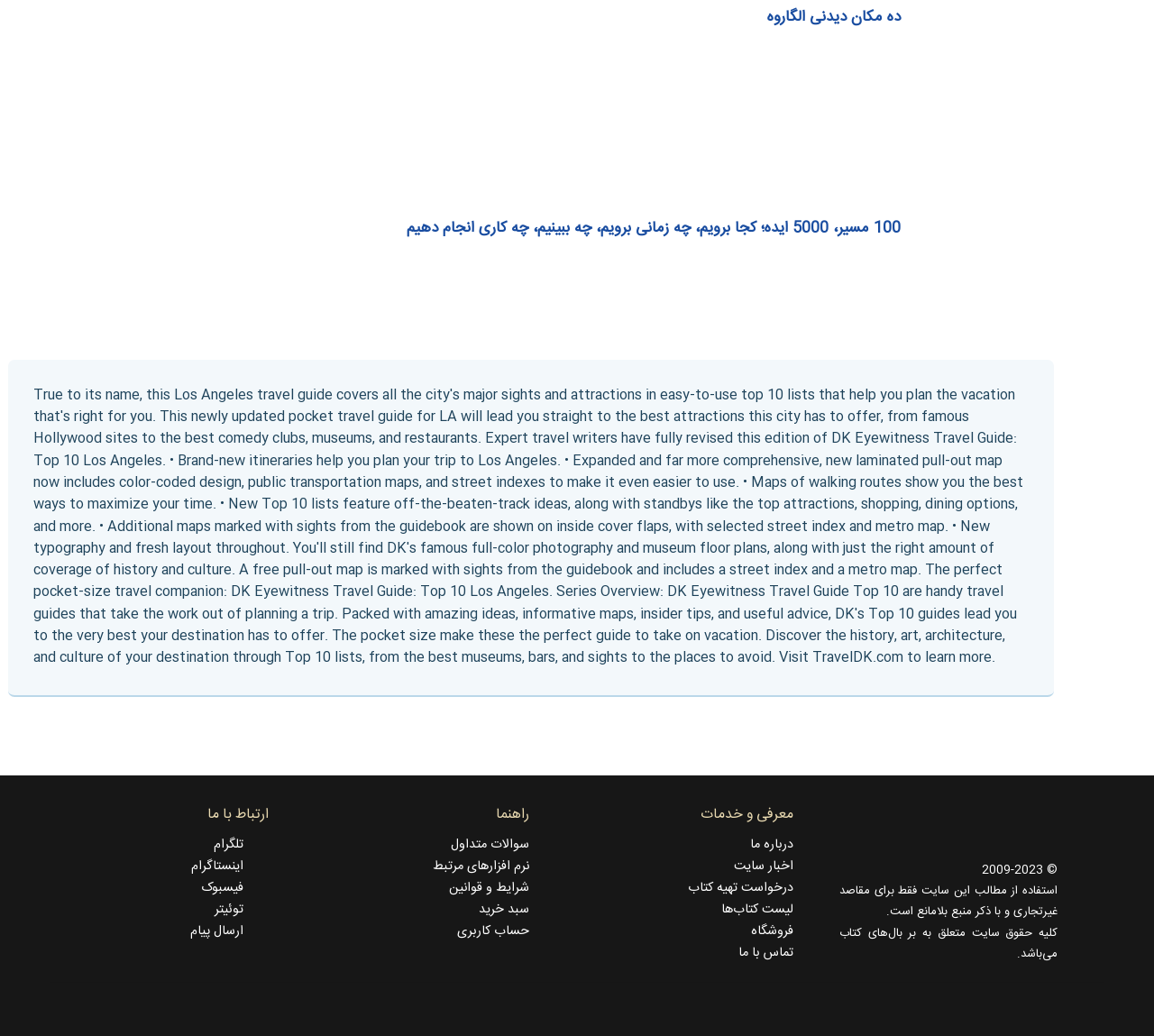Could you provide the bounding box coordinates for the portion of the screen to click to complete this instruction: "Click on the link to learn about the website's services"?

[0.498, 0.774, 0.688, 0.798]